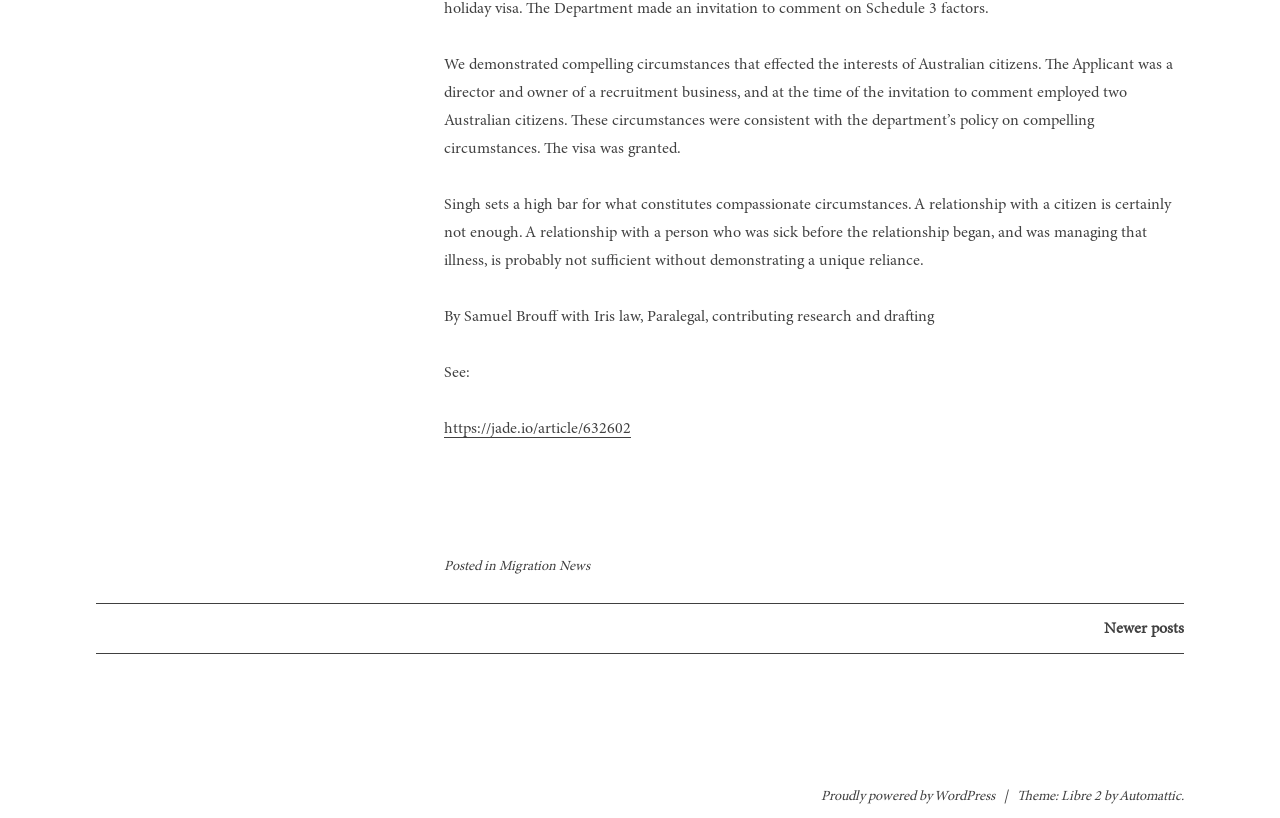Use a single word or phrase to answer the question: 
Who is the author of the article?

Samuel Brouff